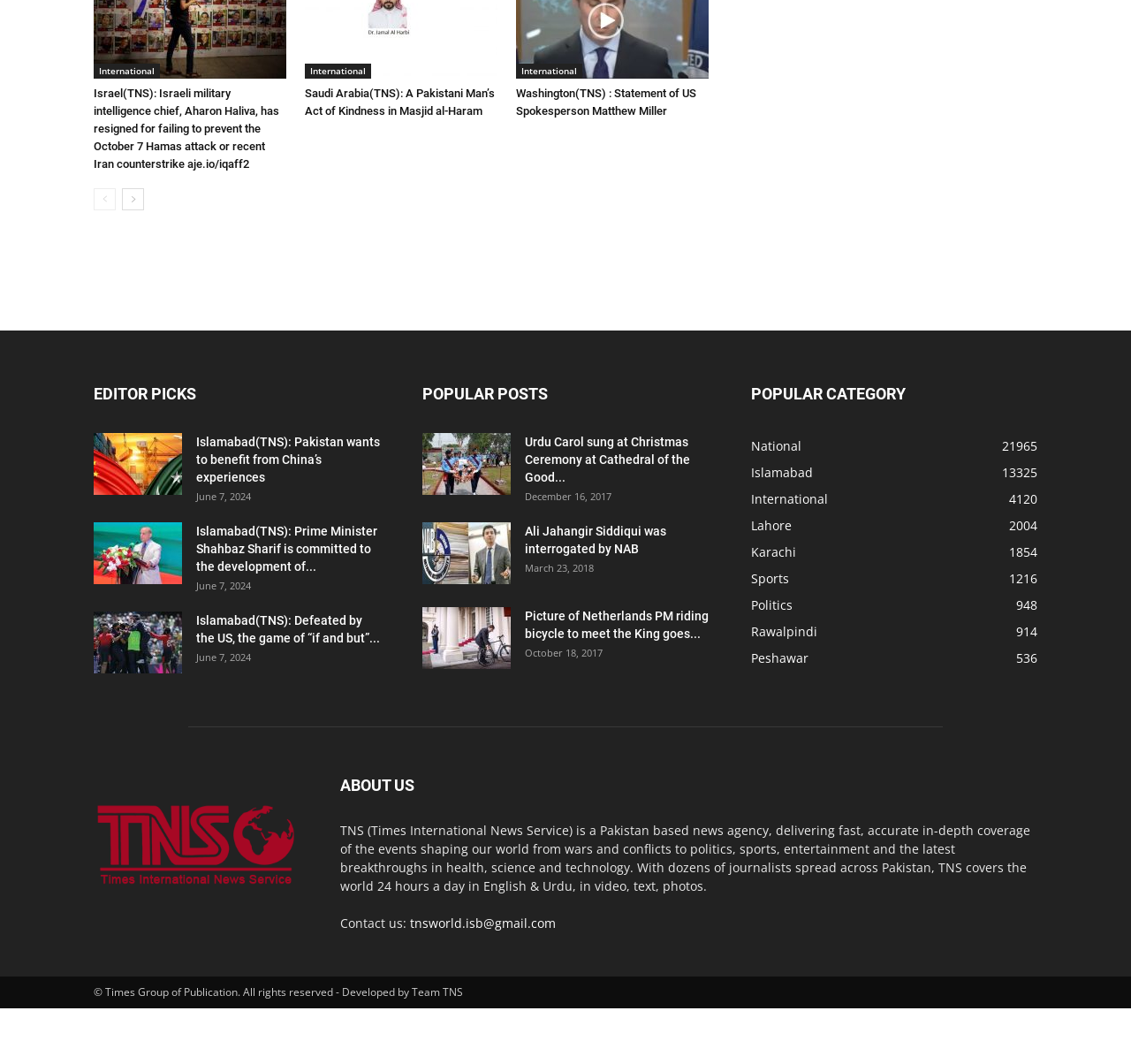Provide a brief response in the form of a single word or phrase:
How many popular posts are displayed on the webpage?

3